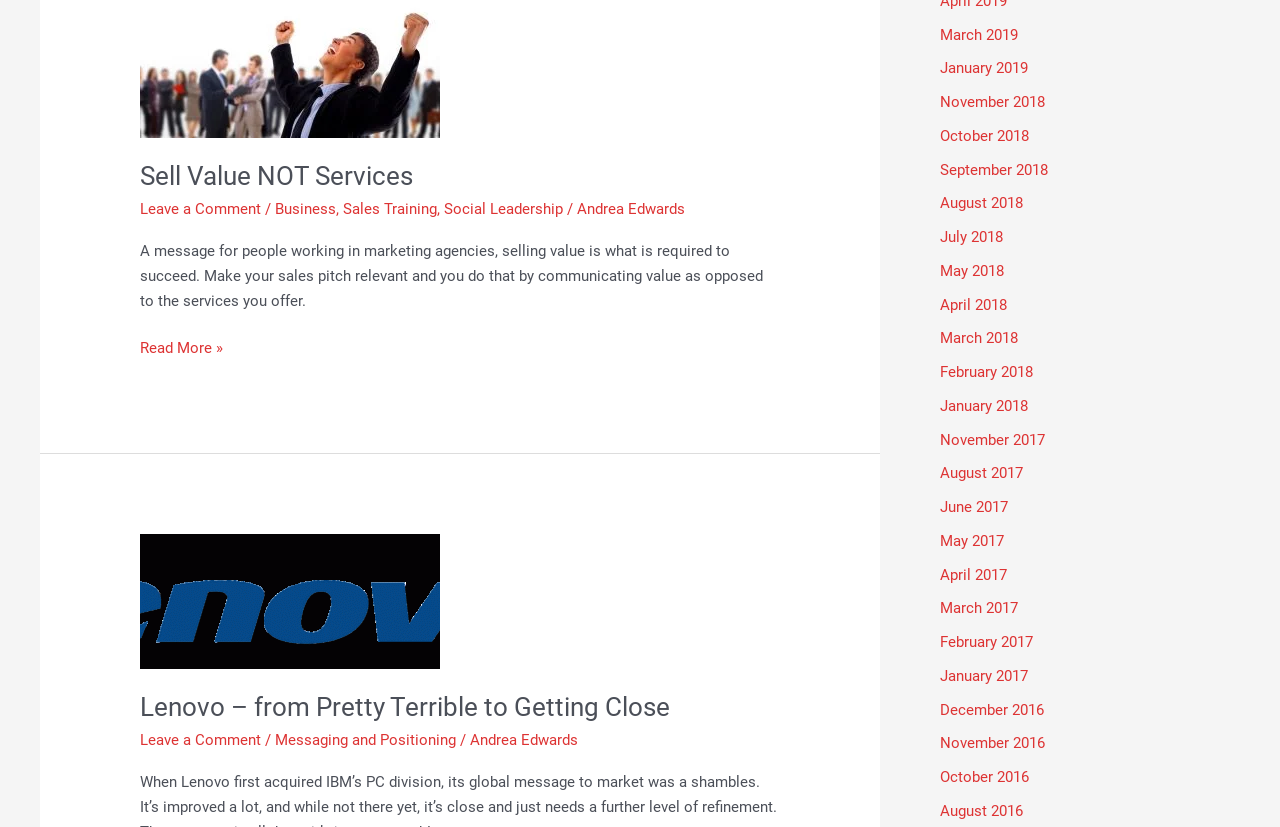Please determine the bounding box coordinates for the element with the description: "Sell Value NOT Services".

[0.109, 0.195, 0.323, 0.231]